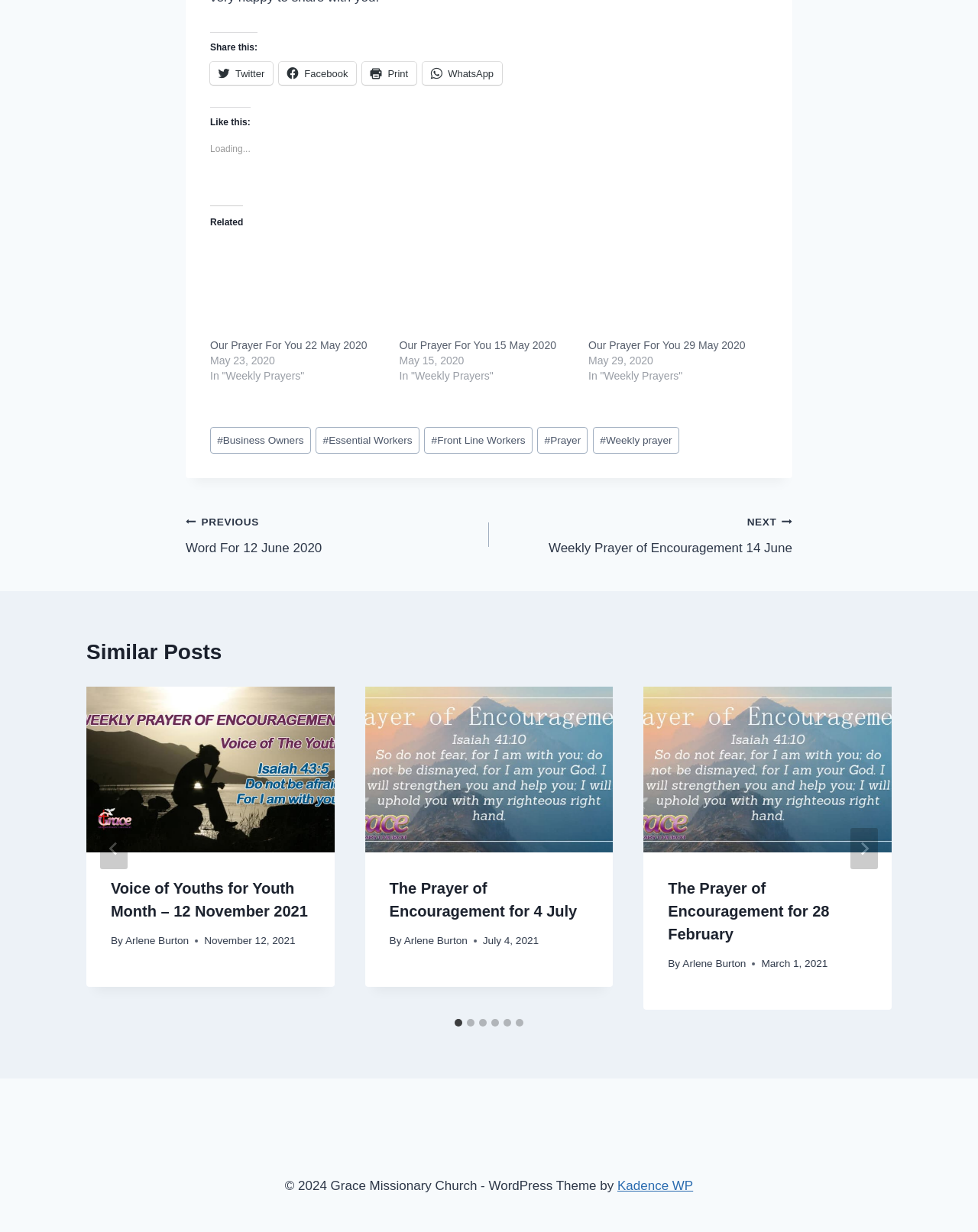Pinpoint the bounding box coordinates of the element to be clicked to execute the instruction: "View related post 'Weekly Prayer'".

[0.215, 0.193, 0.393, 0.274]